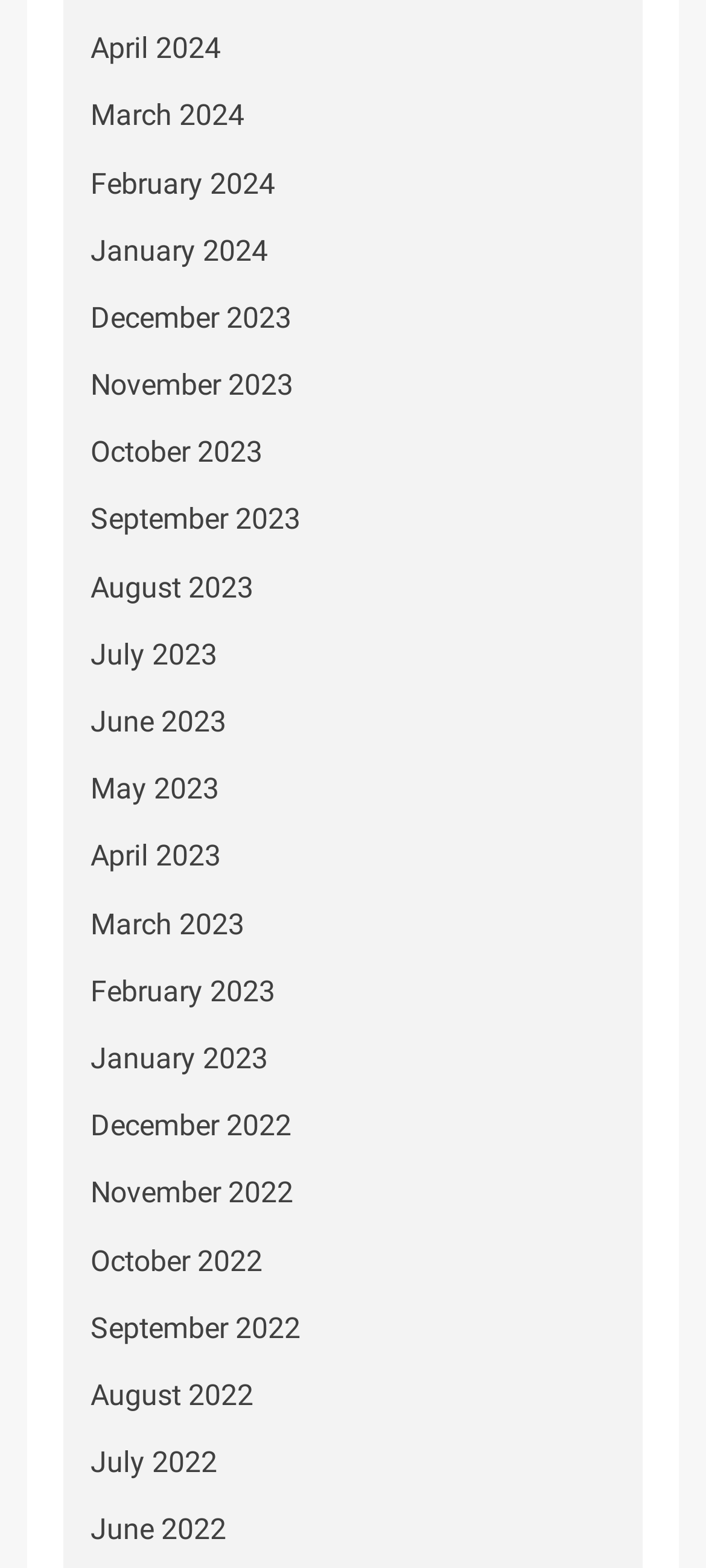Can you pinpoint the bounding box coordinates for the clickable element required for this instruction: "browse June 2022"? The coordinates should be four float numbers between 0 and 1, i.e., [left, top, right, bottom].

[0.128, 0.964, 0.321, 0.986]